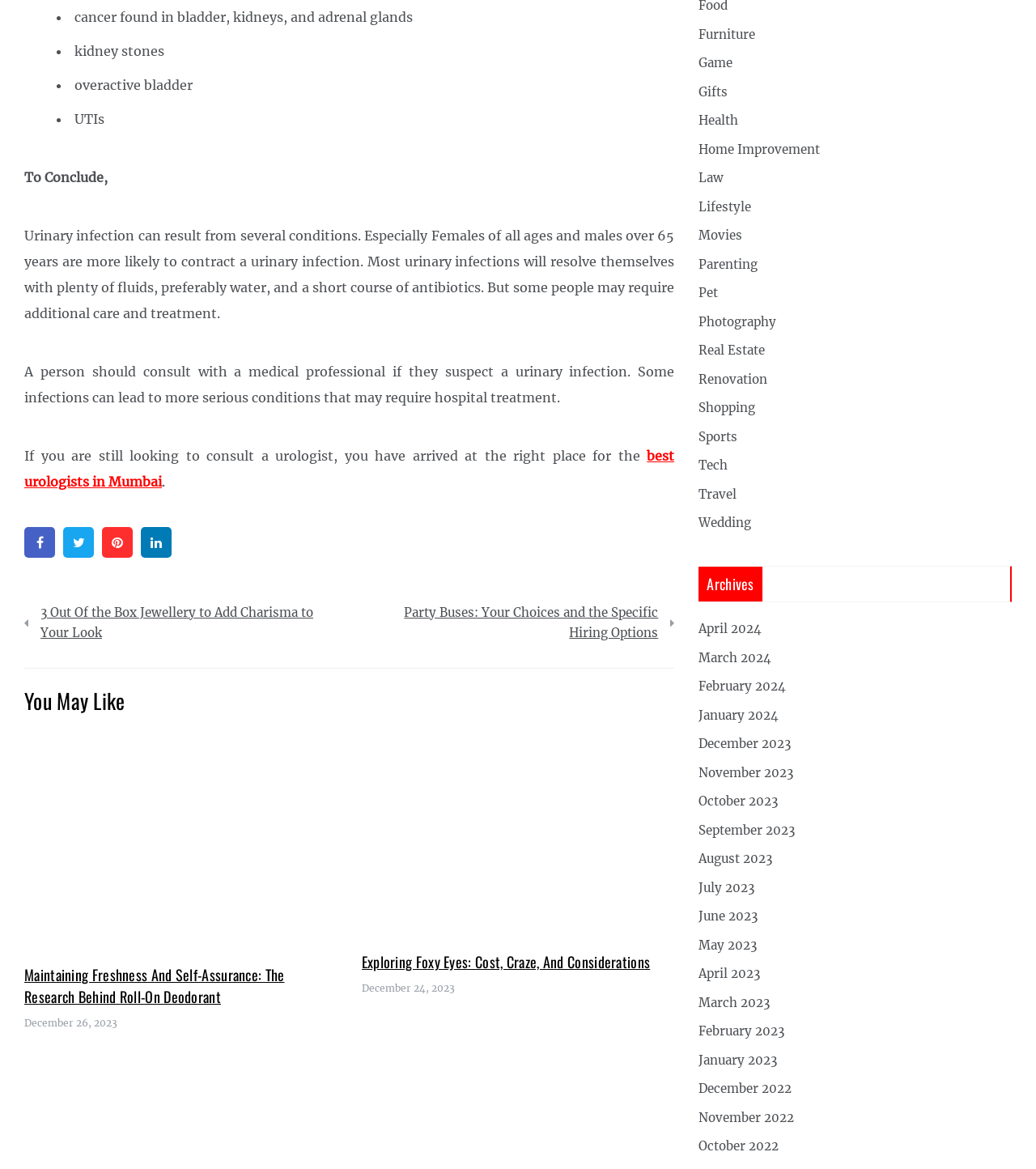Provide your answer in one word or a succinct phrase for the question: 
What is the topic of the article?

Urinary infection